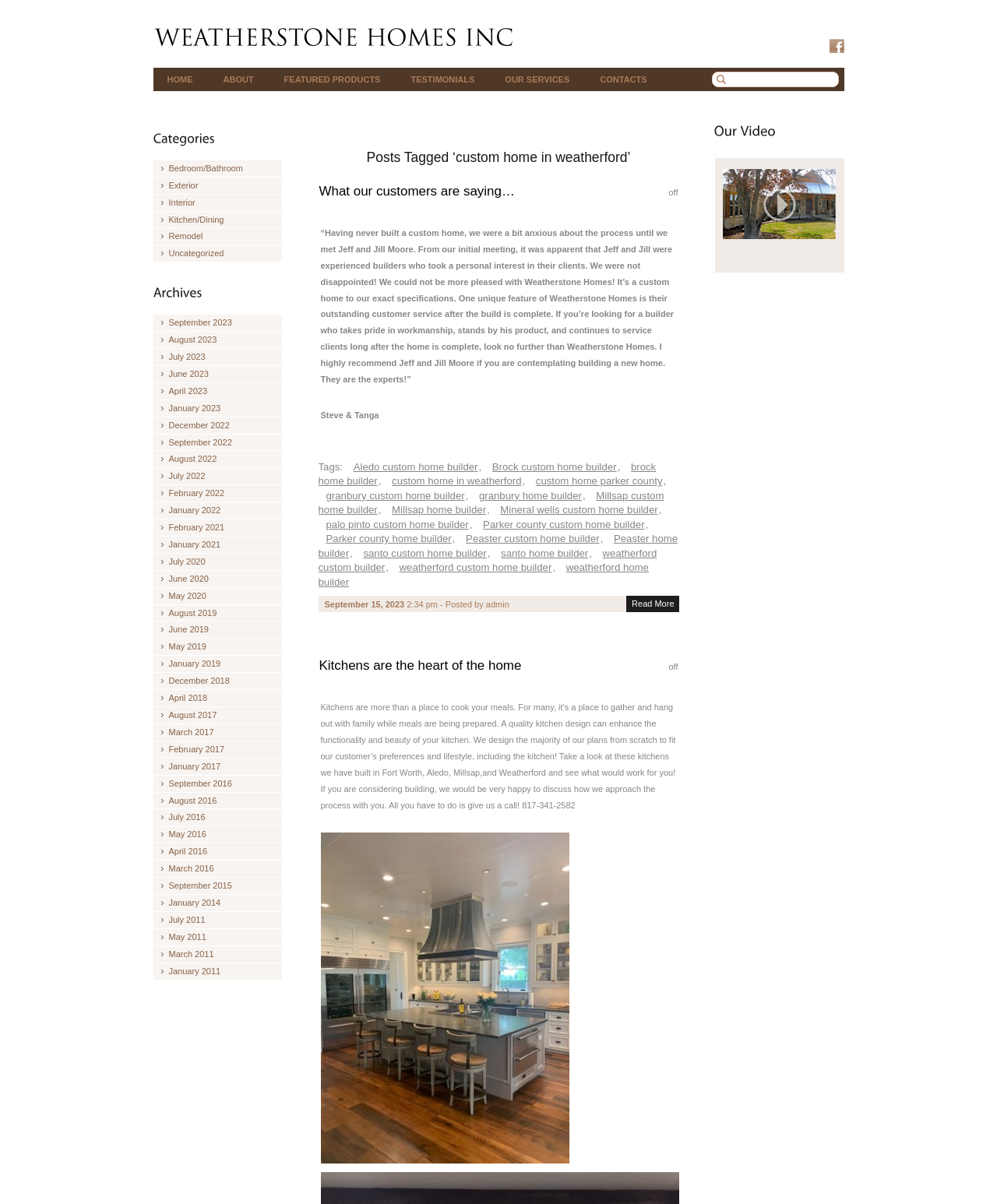Extract the bounding box of the UI element described as: "Millsap home builder".

[0.385, 0.419, 0.488, 0.428]